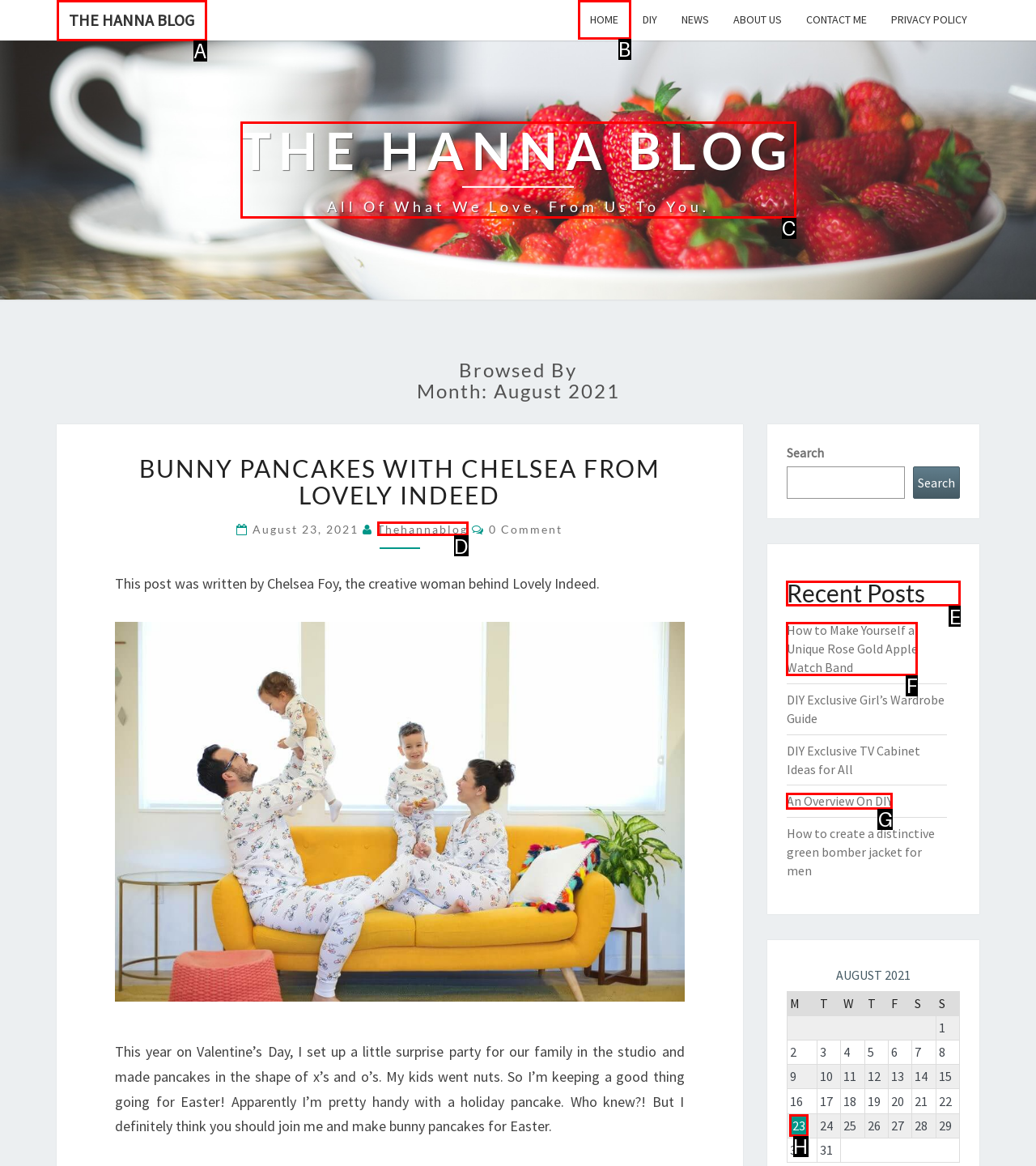Indicate which lettered UI element to click to fulfill the following task: View the 'Recent Posts'
Provide the letter of the correct option.

E